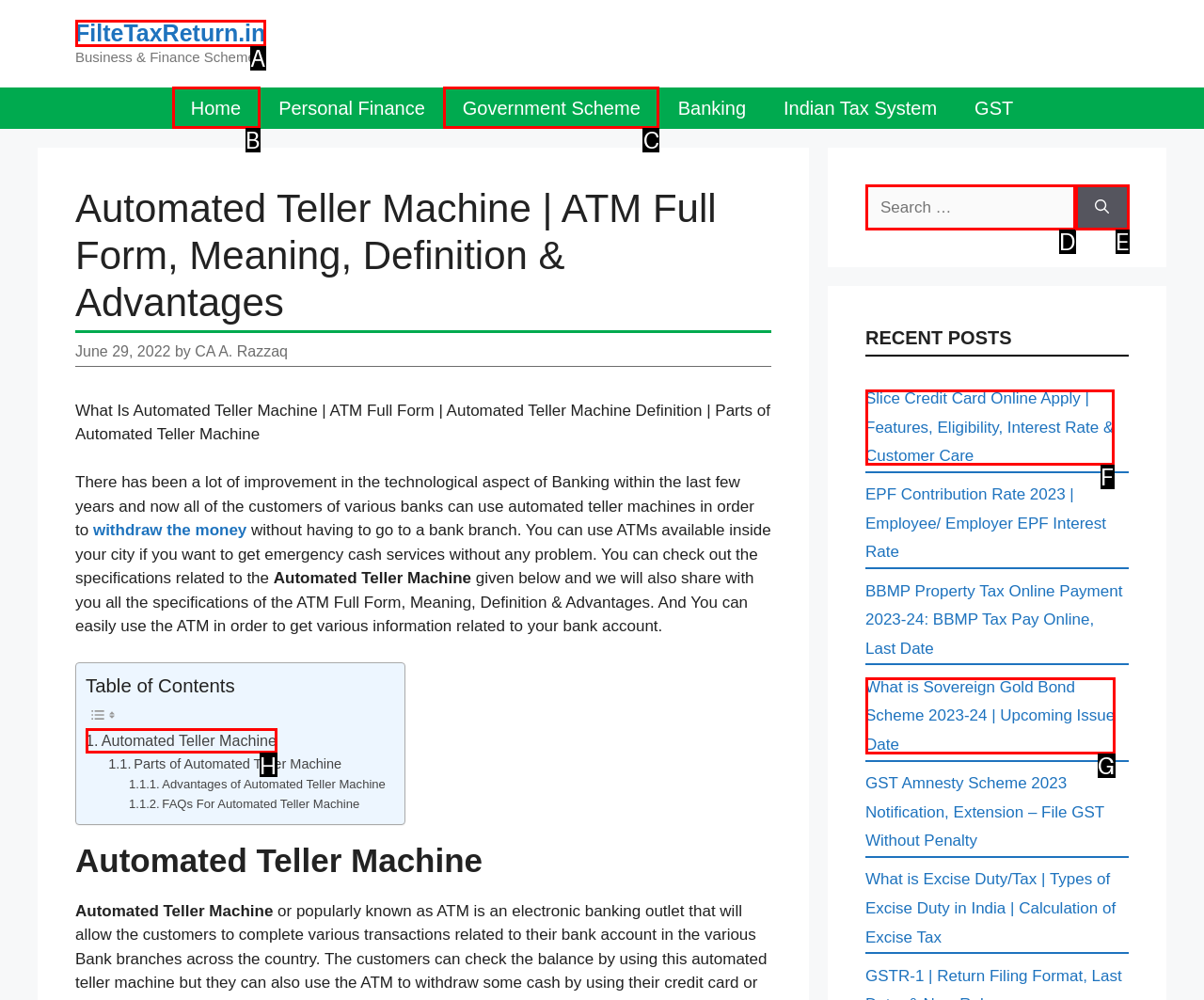Identify the correct lettered option to click in order to perform this task: Go to the home page. Respond with the letter.

B